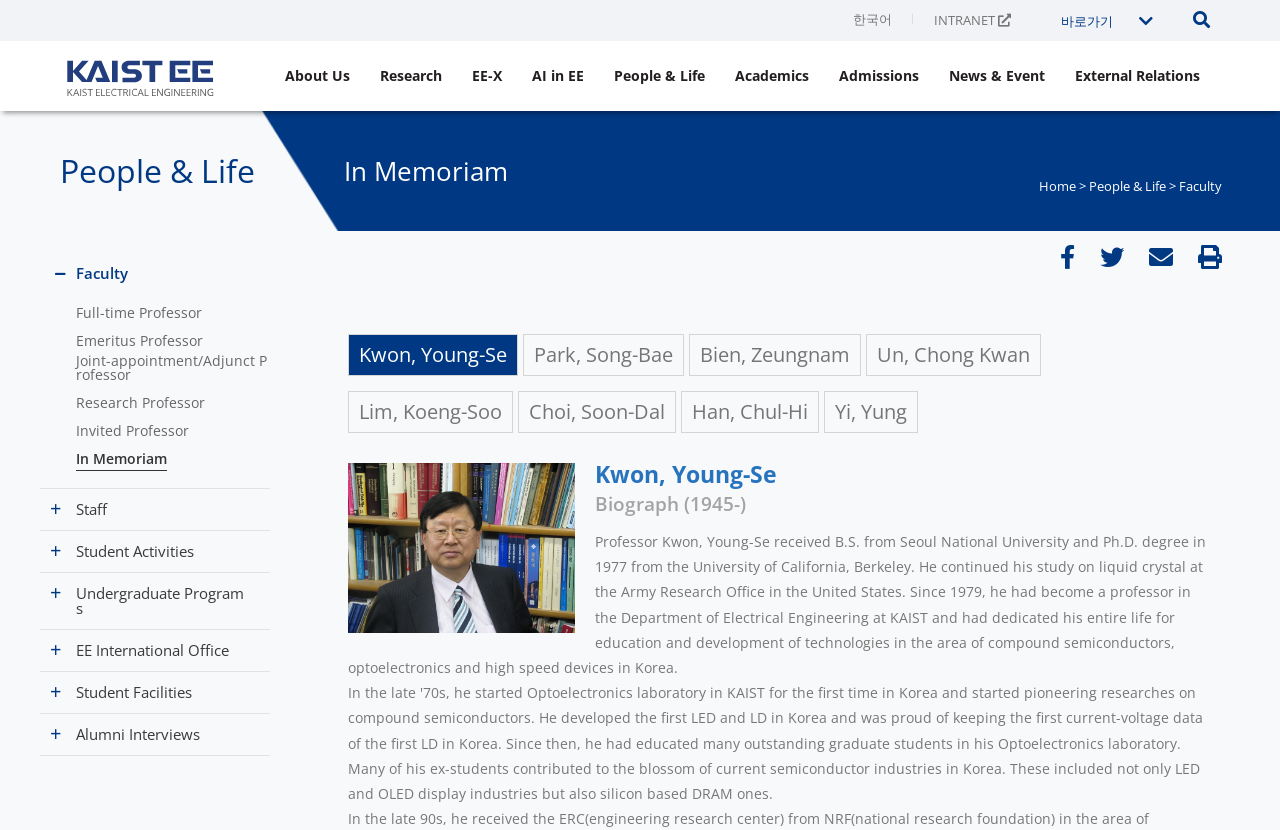Find the bounding box coordinates for the UI element whose description is: "November 2022". The coordinates should be four float numbers between 0 and 1, in the format [left, top, right, bottom].

None